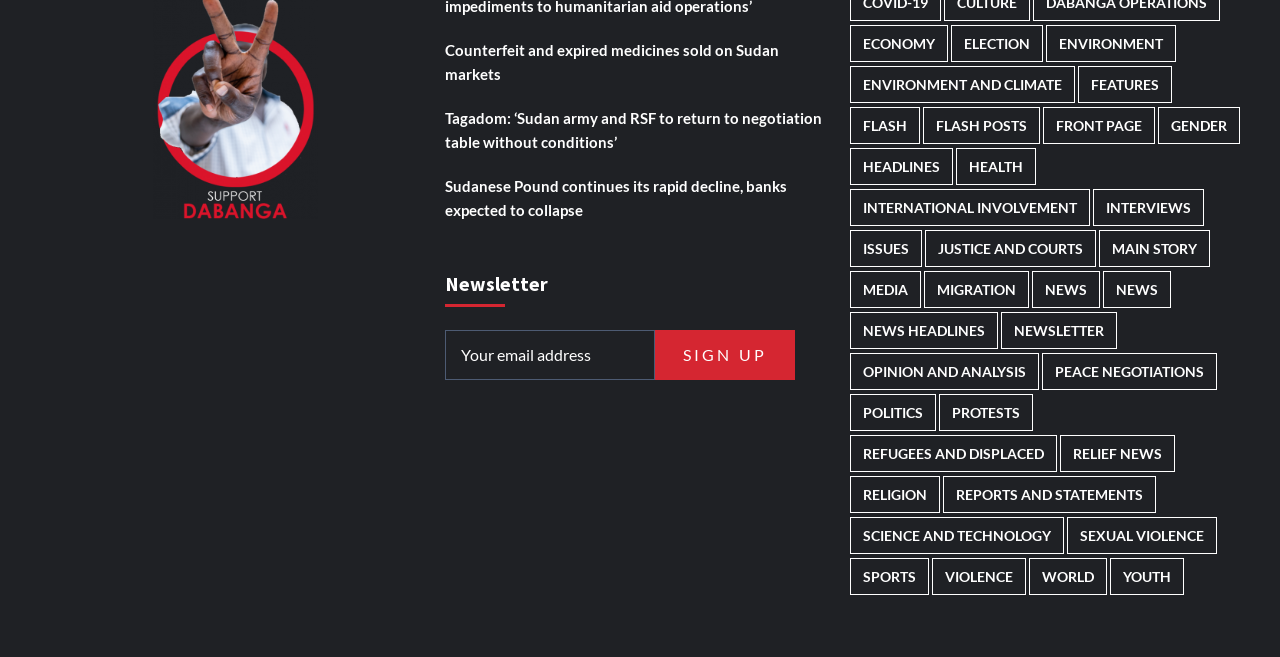Can you show the bounding box coordinates of the region to click on to complete the task described in the instruction: "Sign up for the newsletter"?

[0.512, 0.502, 0.621, 0.578]